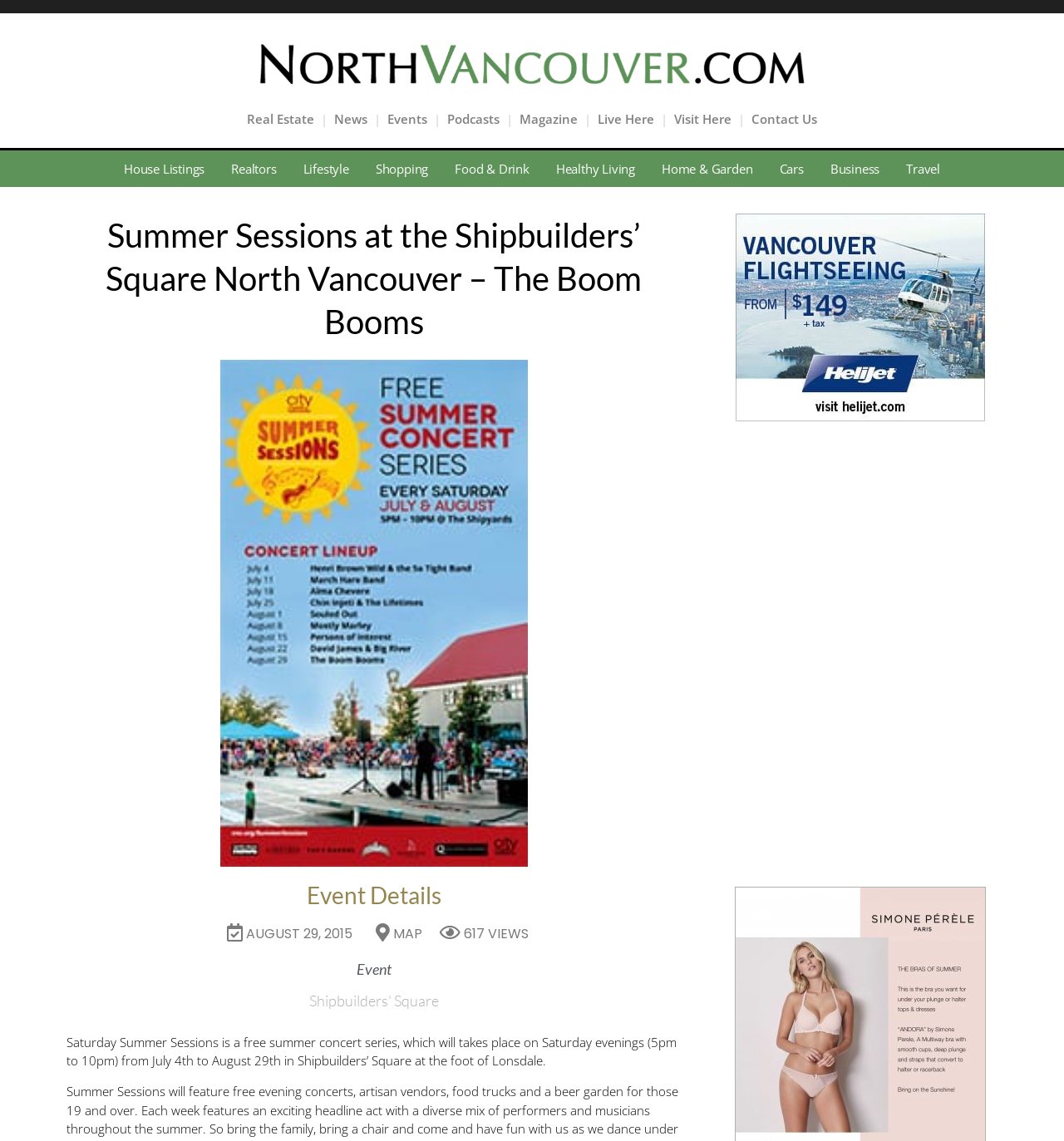Provide the bounding box coordinates for the UI element described in this sentence: "aria-label="Advertisement" name="aswift_1" title="Advertisement"". The coordinates should be four float values between 0 and 1, i.e., [left, top, right, bottom].

[0.68, 0.581, 0.937, 0.763]